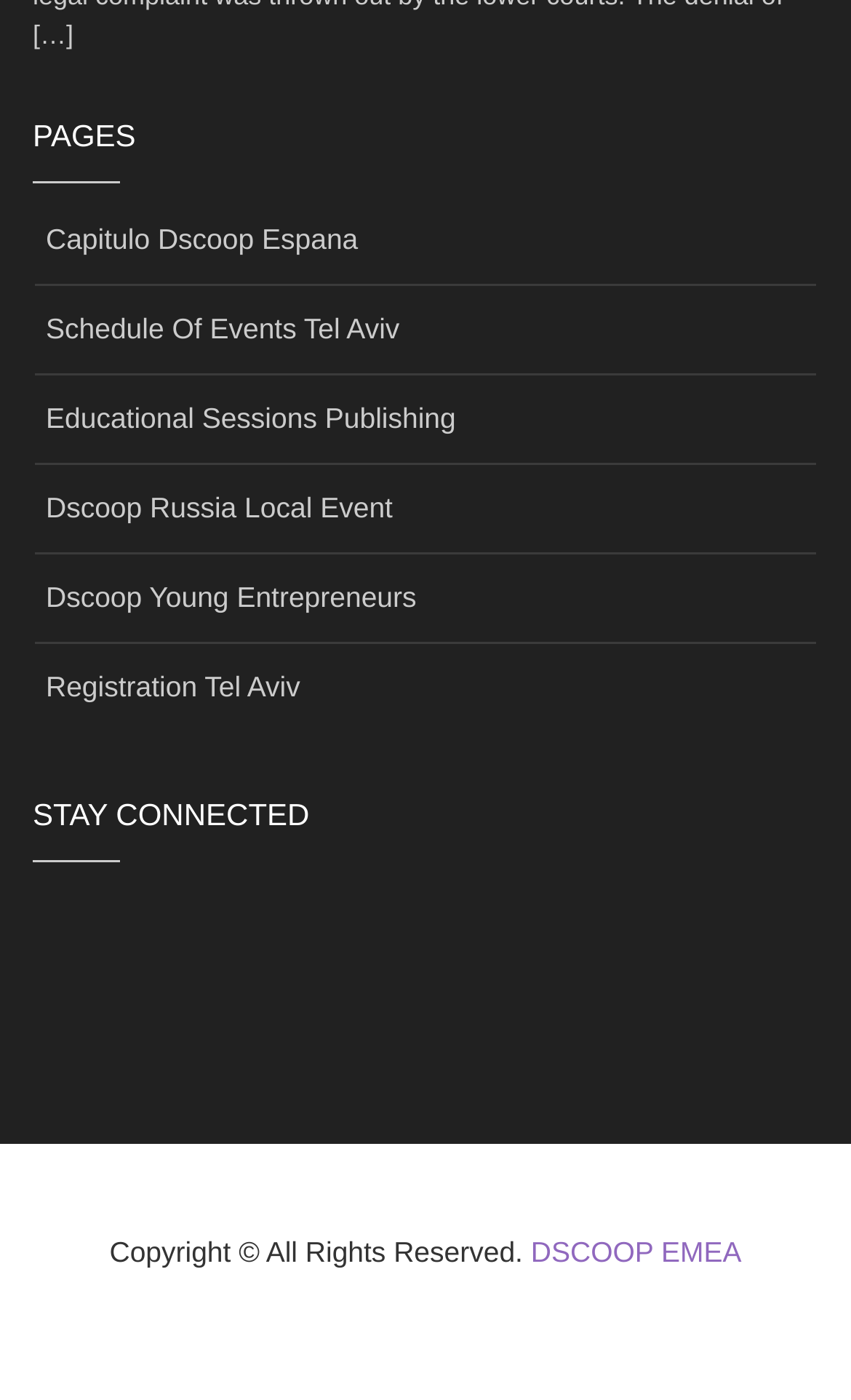Reply to the question with a brief word or phrase: What is the copyright notice?

Copyright © All Rights Reserved.